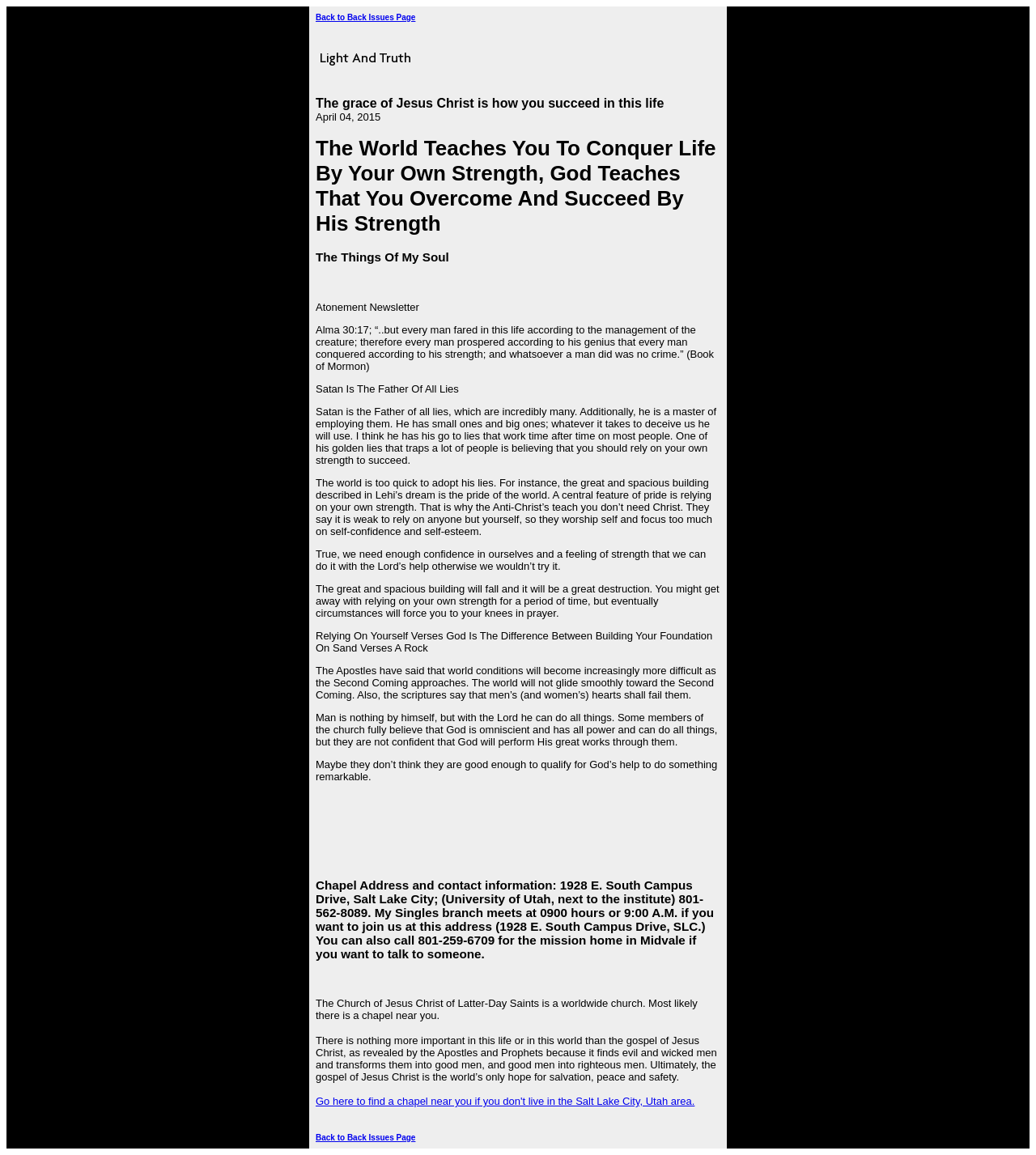Can you locate the main headline on this webpage and provide its text content?

The World Teaches You To Conquer Life By Your Own Strength, God Teaches That You Overcome And Succeed By His Strength